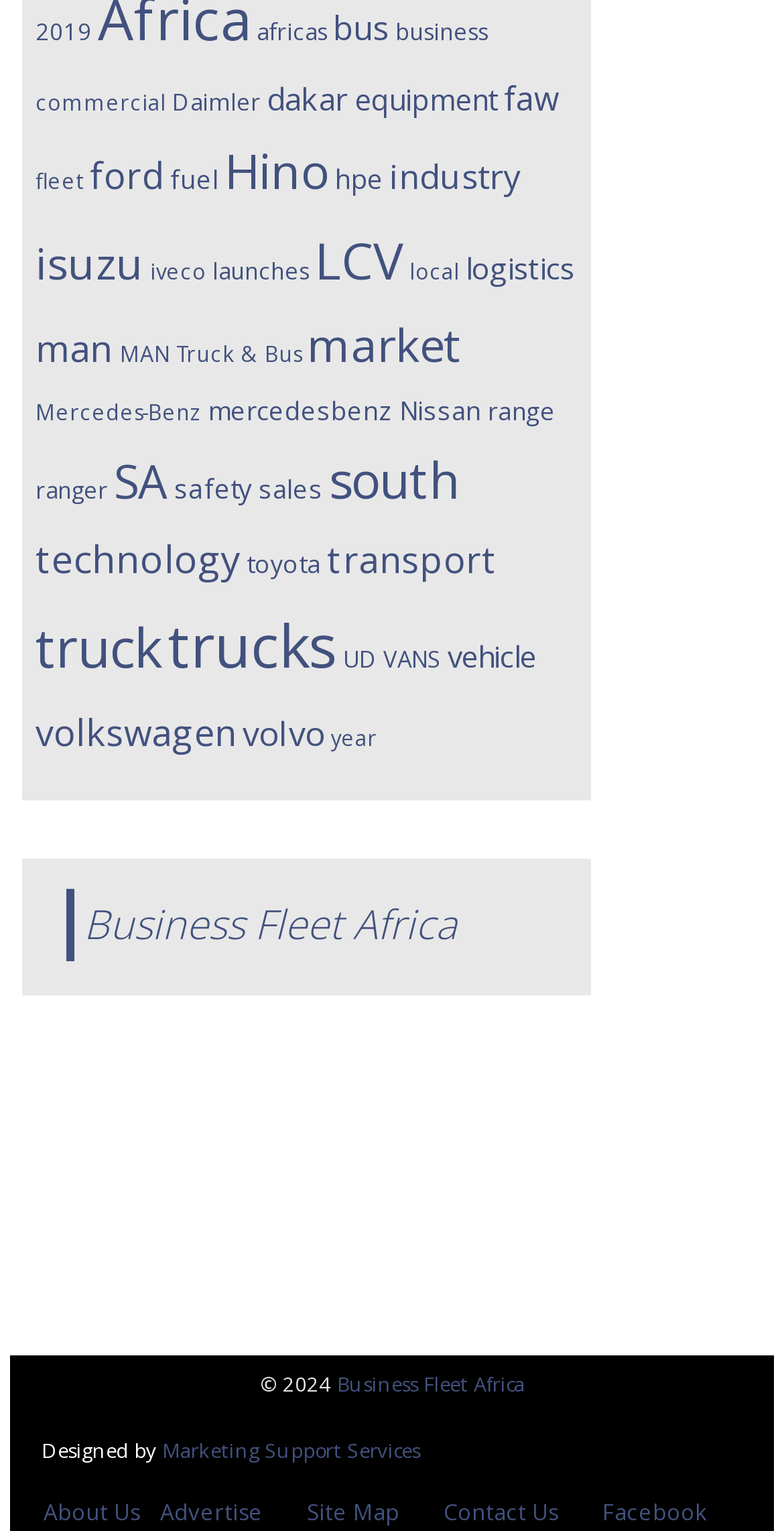What is the event mentioned in the first heading?
Based on the screenshot, answer the question with a single word or phrase.

FIA European Truck Racing Championship 2017